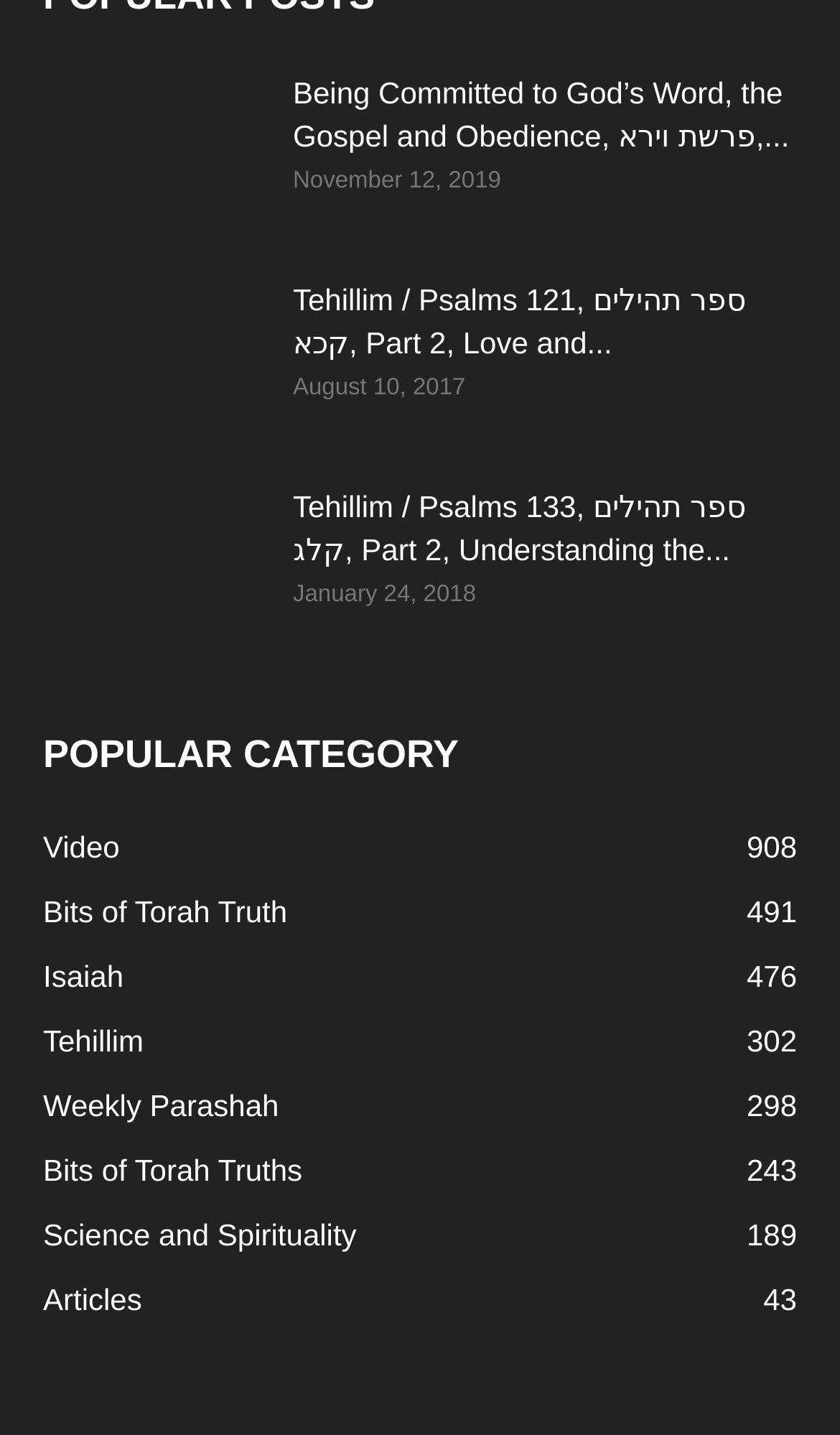For the element described, predict the bounding box coordinates as (top-left x, top-left y, bottom-right x, bottom-right y). All values should be between 0 and 1. Element description: Facebook

None